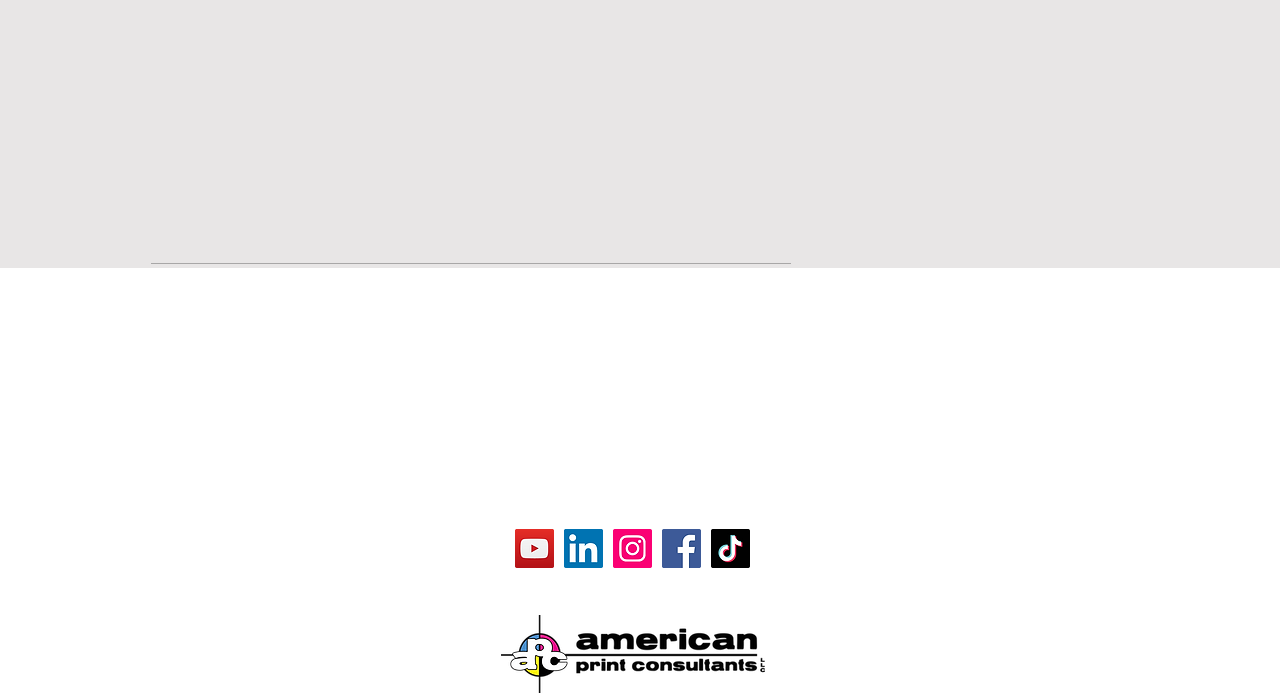What is the social media platform at the far right?
Answer with a single word or short phrase according to what you see in the image.

TikTok